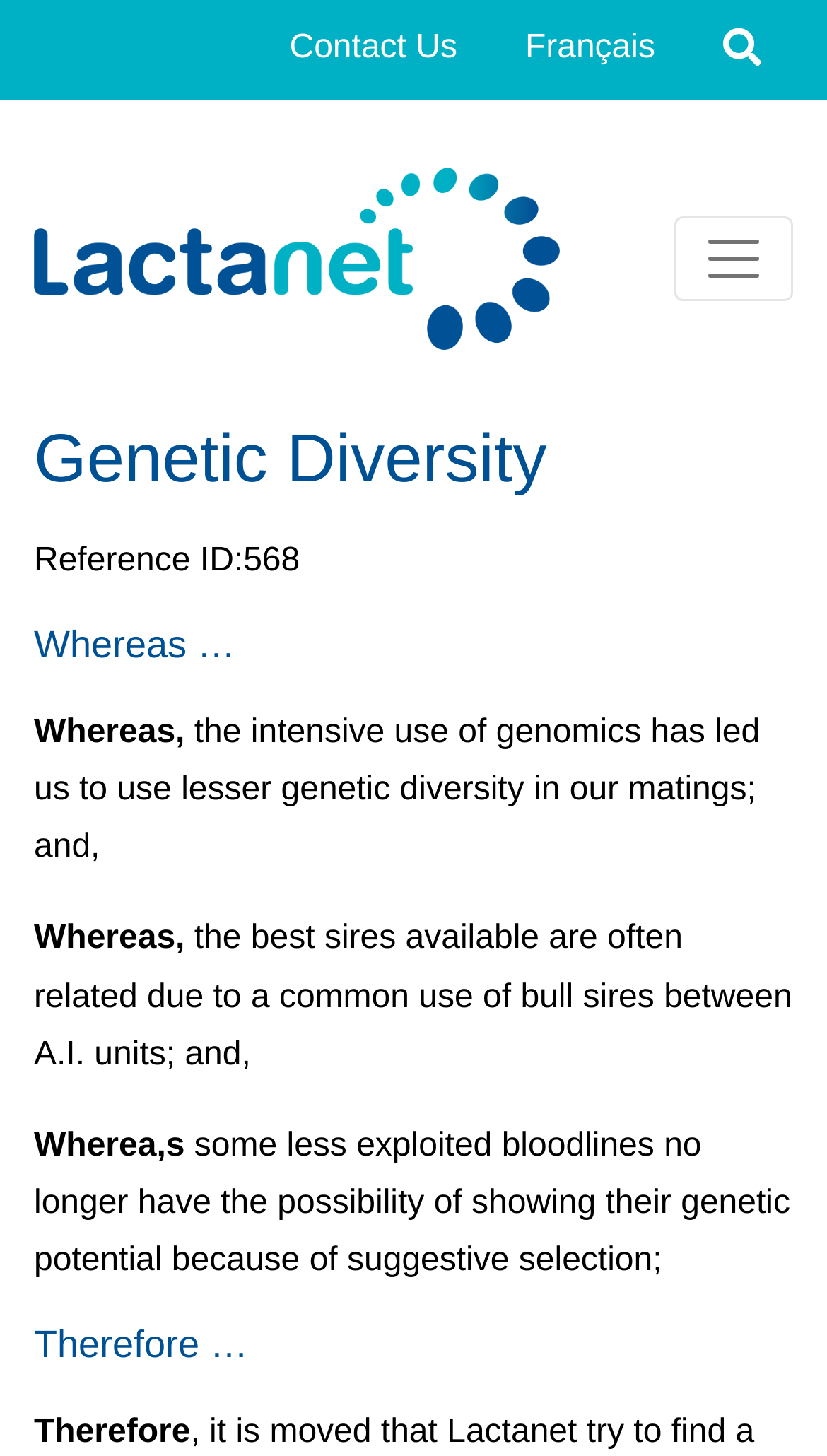Provide a brief response using a word or short phrase to this question:
What is the purpose of the 'Toggle navigation' button?

Navigation